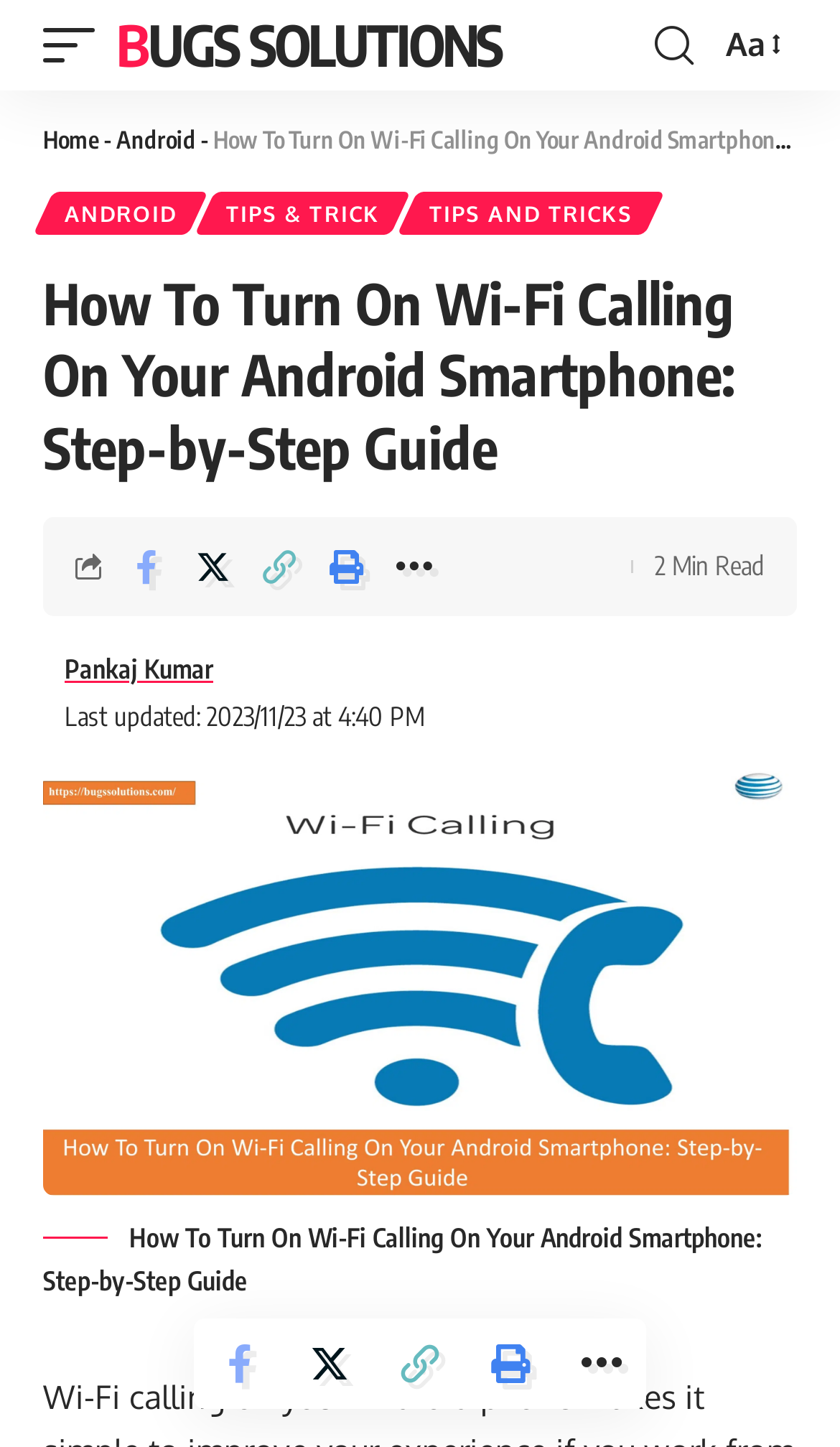Find the bounding box coordinates for the area that must be clicked to perform this action: "Read the article 'All You Need To Know Before Buying A Ceiling Fan'".

[0.0, 0.004, 0.879, 0.033]